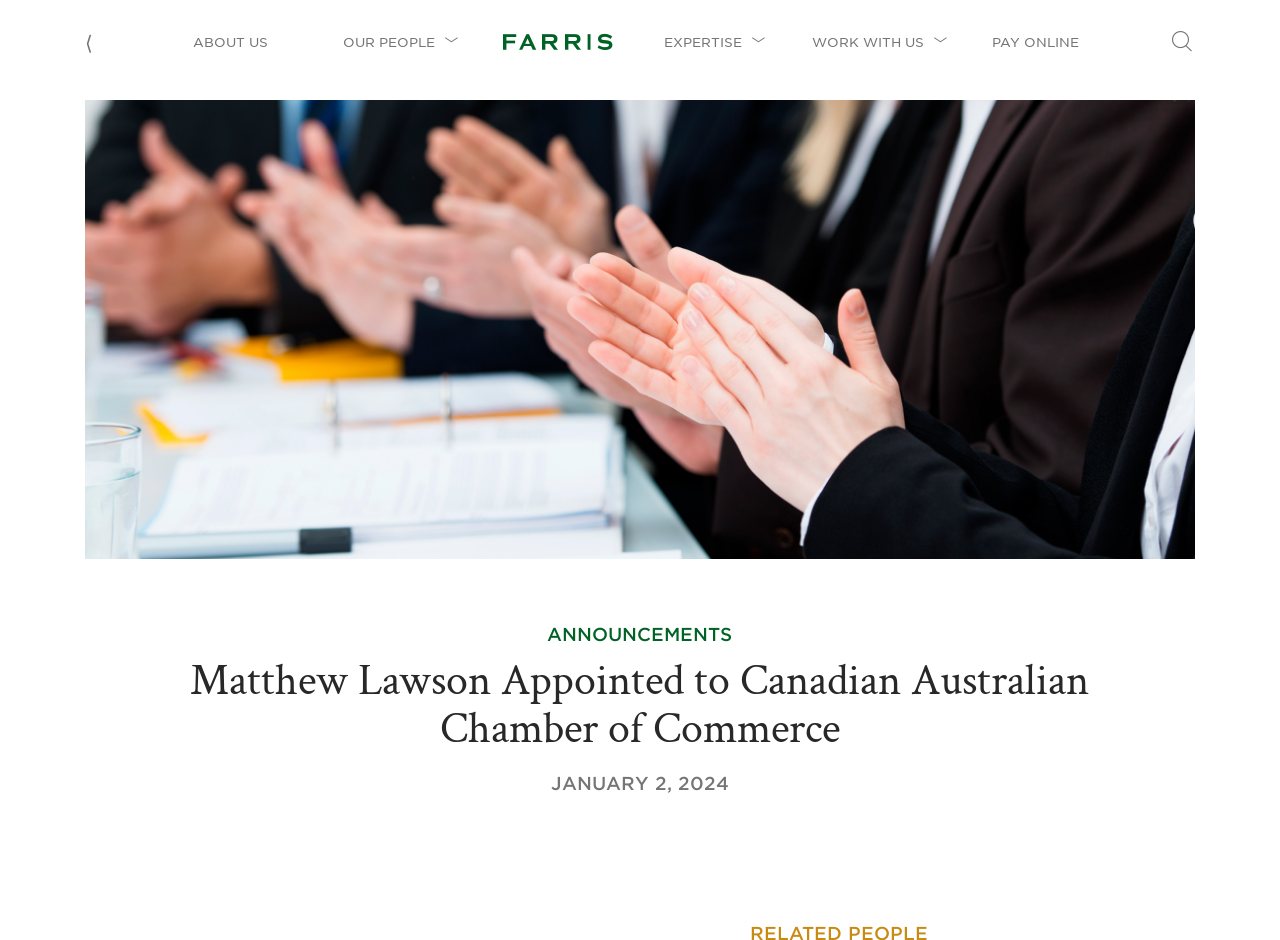Please answer the following question using a single word or phrase: What is the name of the person appointed to the Canadian Australian Chamber of Commerce?

Matthew Lawson